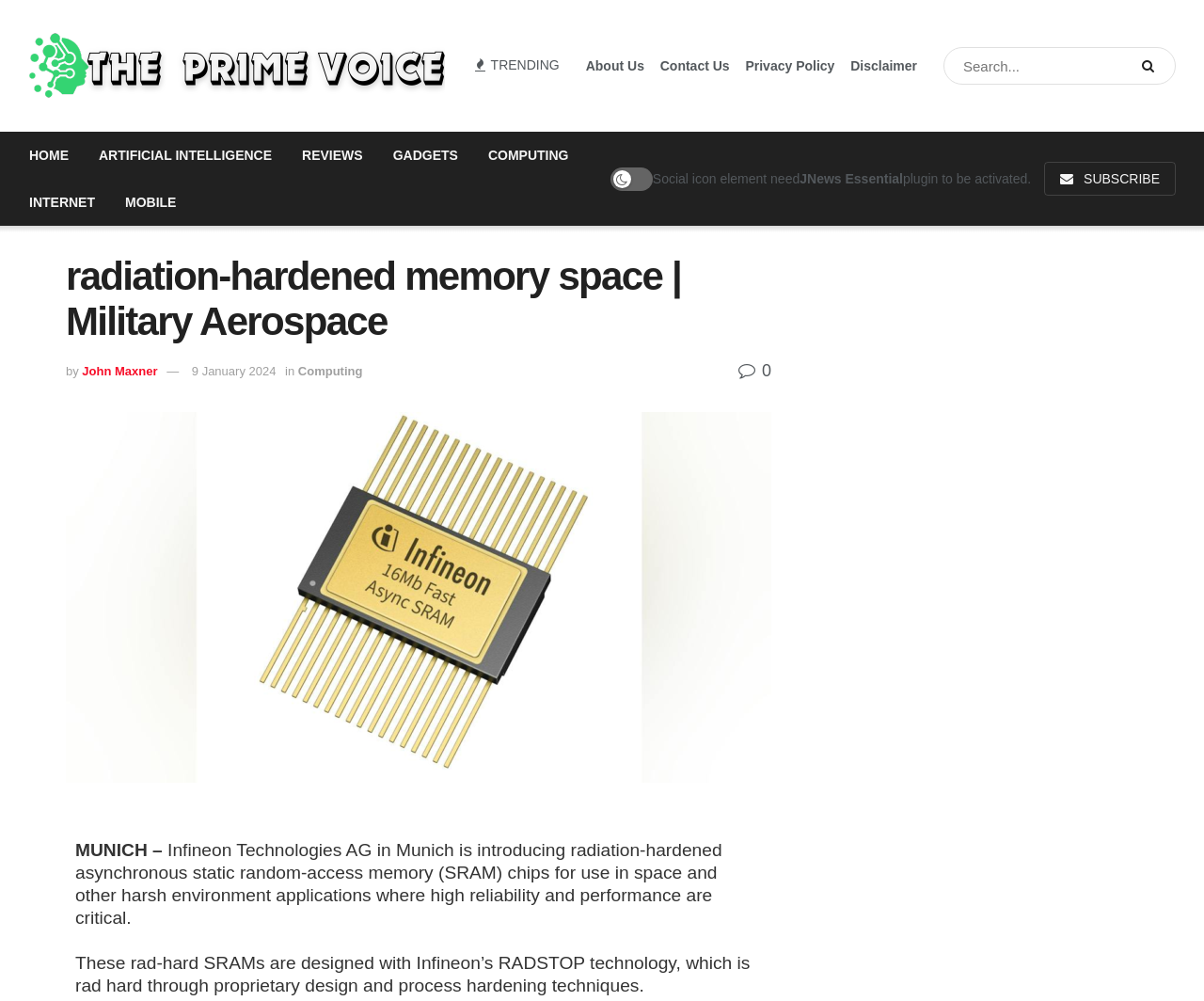Can you find the bounding box coordinates for the element that needs to be clicked to execute this instruction: "Click on 'Tags'"? The coordinates should be given as four float numbers between 0 and 1, i.e., [left, top, right, bottom].

None